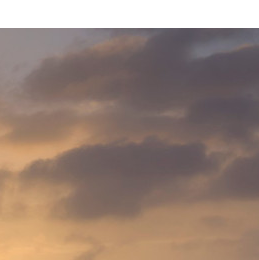Generate an elaborate caption that includes all aspects of the image.

The image depicts a serene sky featuring soft, muted clouds that blend harmoniously with a warm, golden backdrop, suggesting either dawn or dusk. The interplay of light and shadow creates a tranquil atmosphere, evoking a sense of calm and reflection. This visual could represent themes of serenity, transition, and the beauty of nature, often associated with fleeting moments in time. The overall composition invites viewers to pause and appreciate the subtleties of the sky.